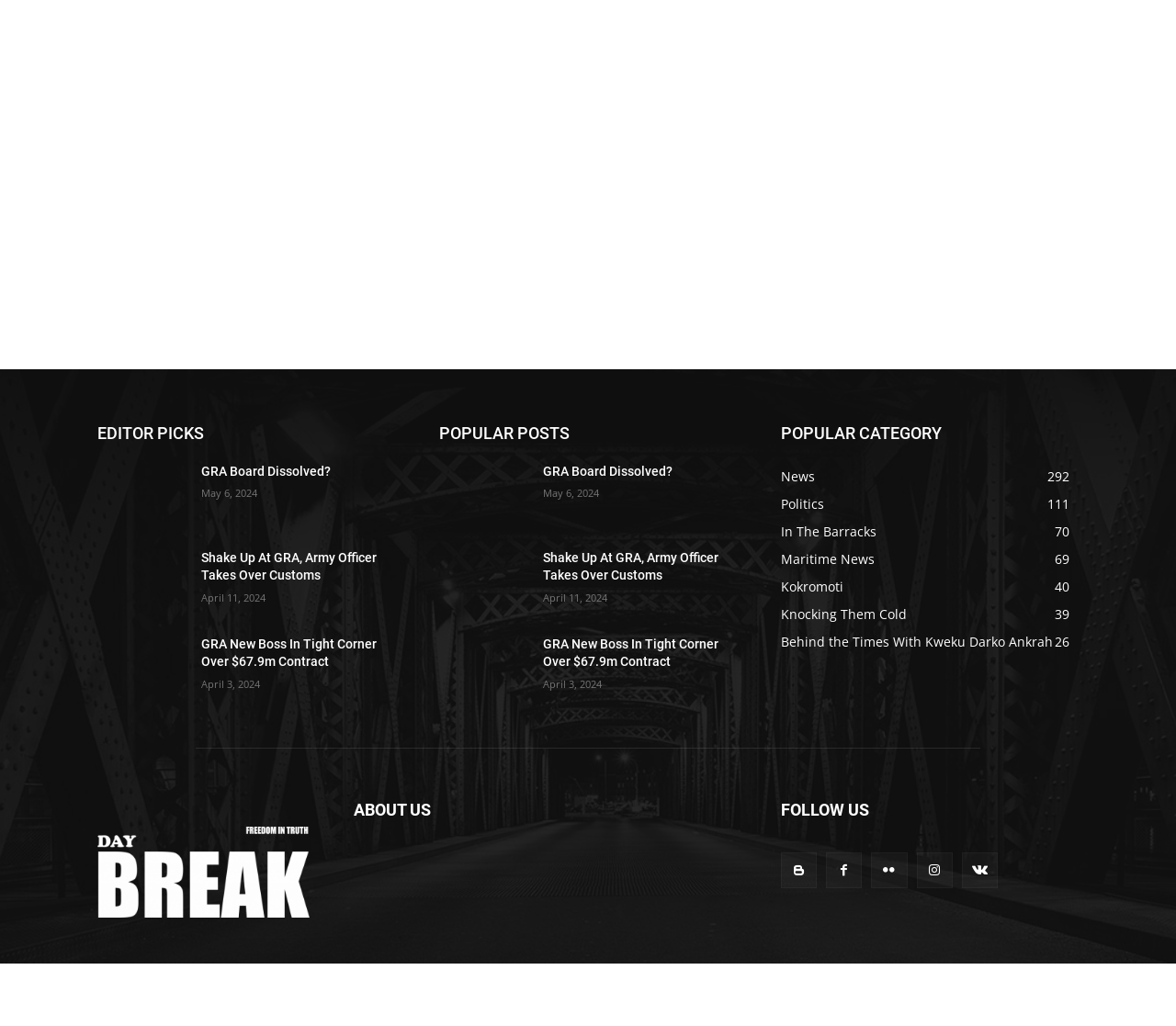Locate the UI element that matches the description Knocking Them Cold39 in the webpage screenshot. Return the bounding box coordinates in the format (top-left x, top-left y, bottom-right x, bottom-right y), with values ranging from 0 to 1.

[0.664, 0.59, 0.771, 0.607]